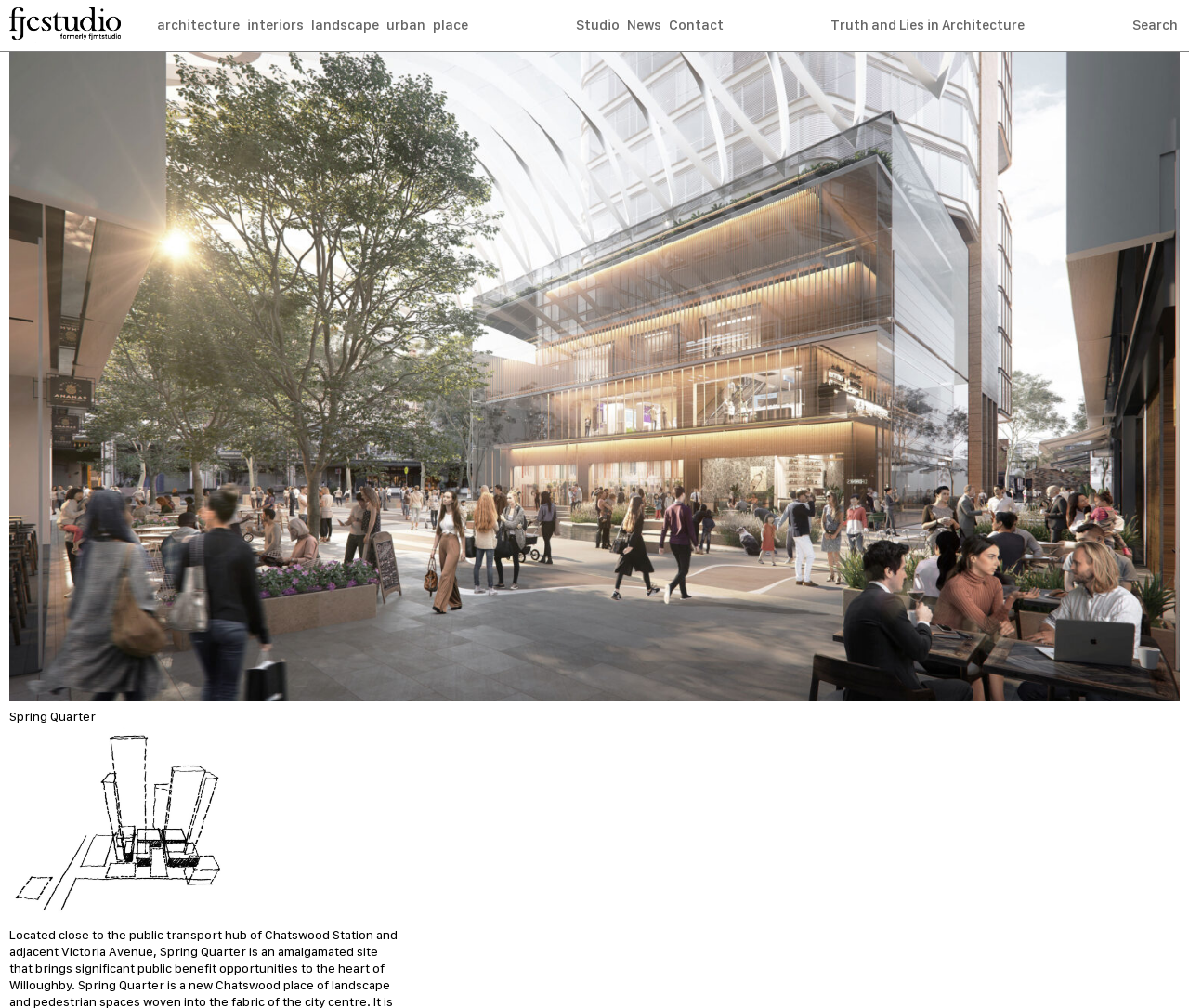Determine the bounding box coordinates of the clickable region to carry out the instruction: "Browse 'Tags'".

None